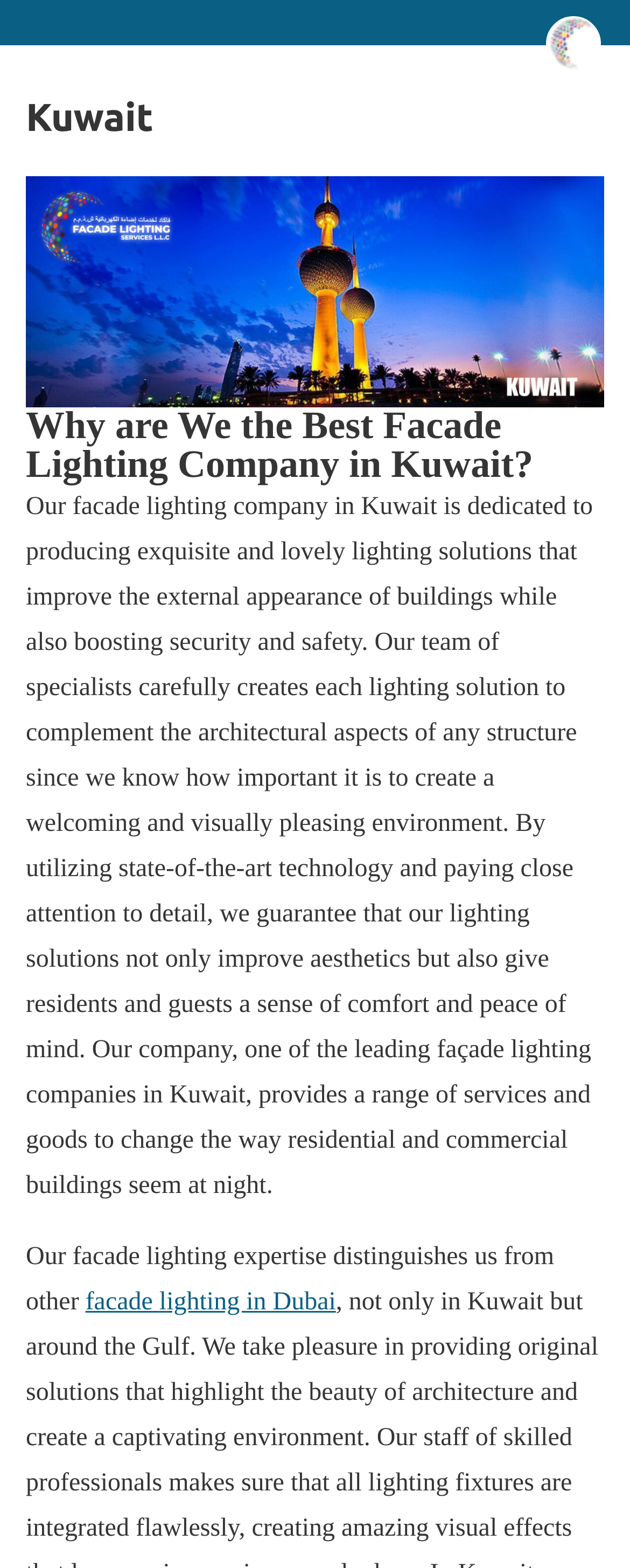What is the company's expertise?
Based on the image, answer the question in a detailed manner.

The webpage states that the company's facade lighting expertise distinguishes it from other companies, indicating that this is a key area of specialization for the company.